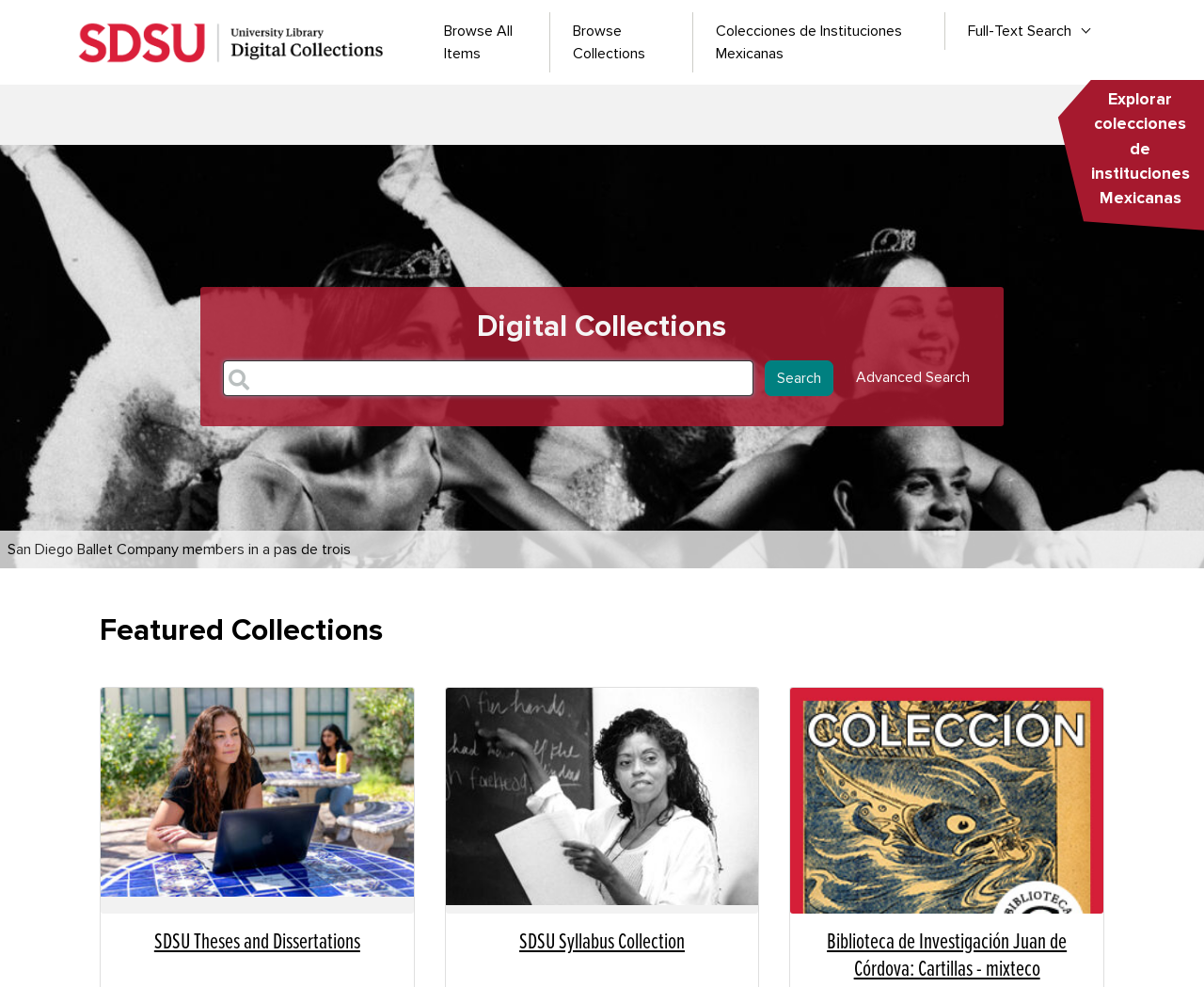Please find the bounding box coordinates (top-left x, top-left y, bottom-right x, bottom-right y) in the screenshot for the UI element described as follows: Colecciones de Instituciones Mexicanas

[0.575, 0.012, 0.784, 0.073]